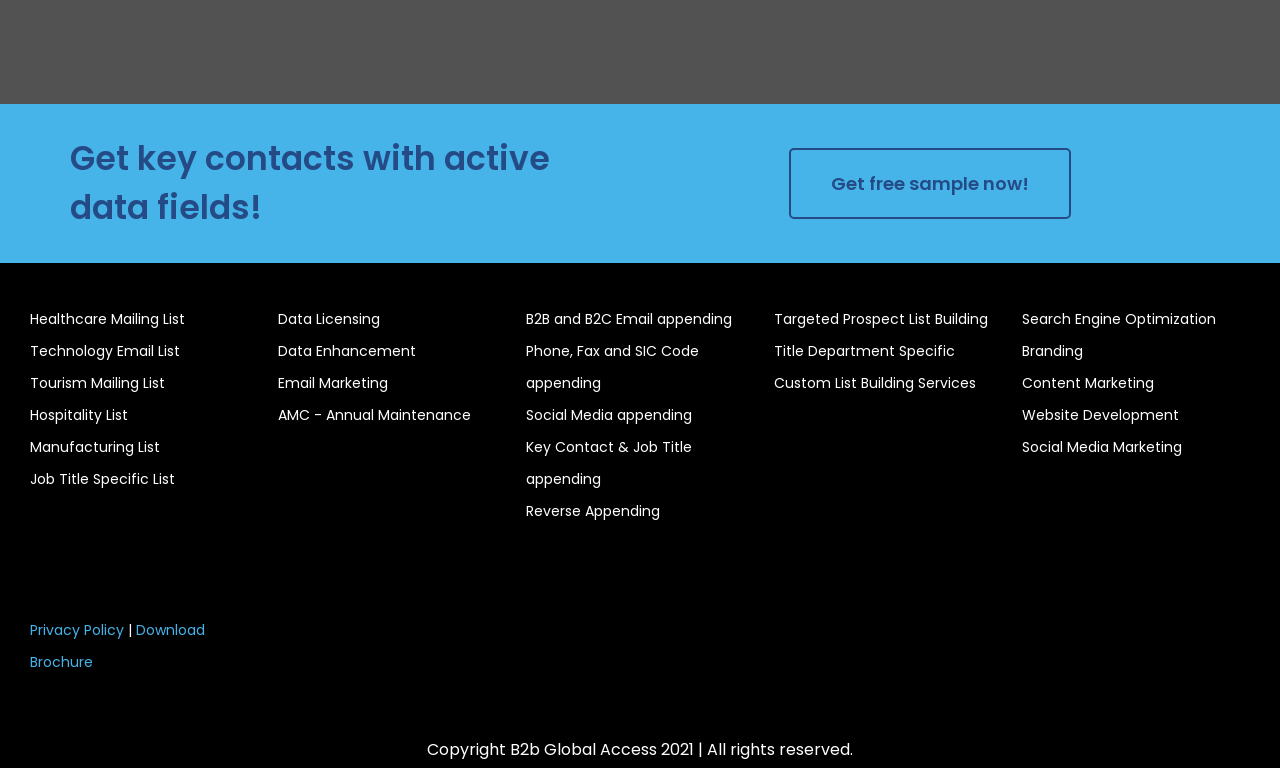Please identify the bounding box coordinates of the area I need to click to accomplish the following instruction: "View Data Licensing".

[0.217, 0.394, 0.395, 0.436]